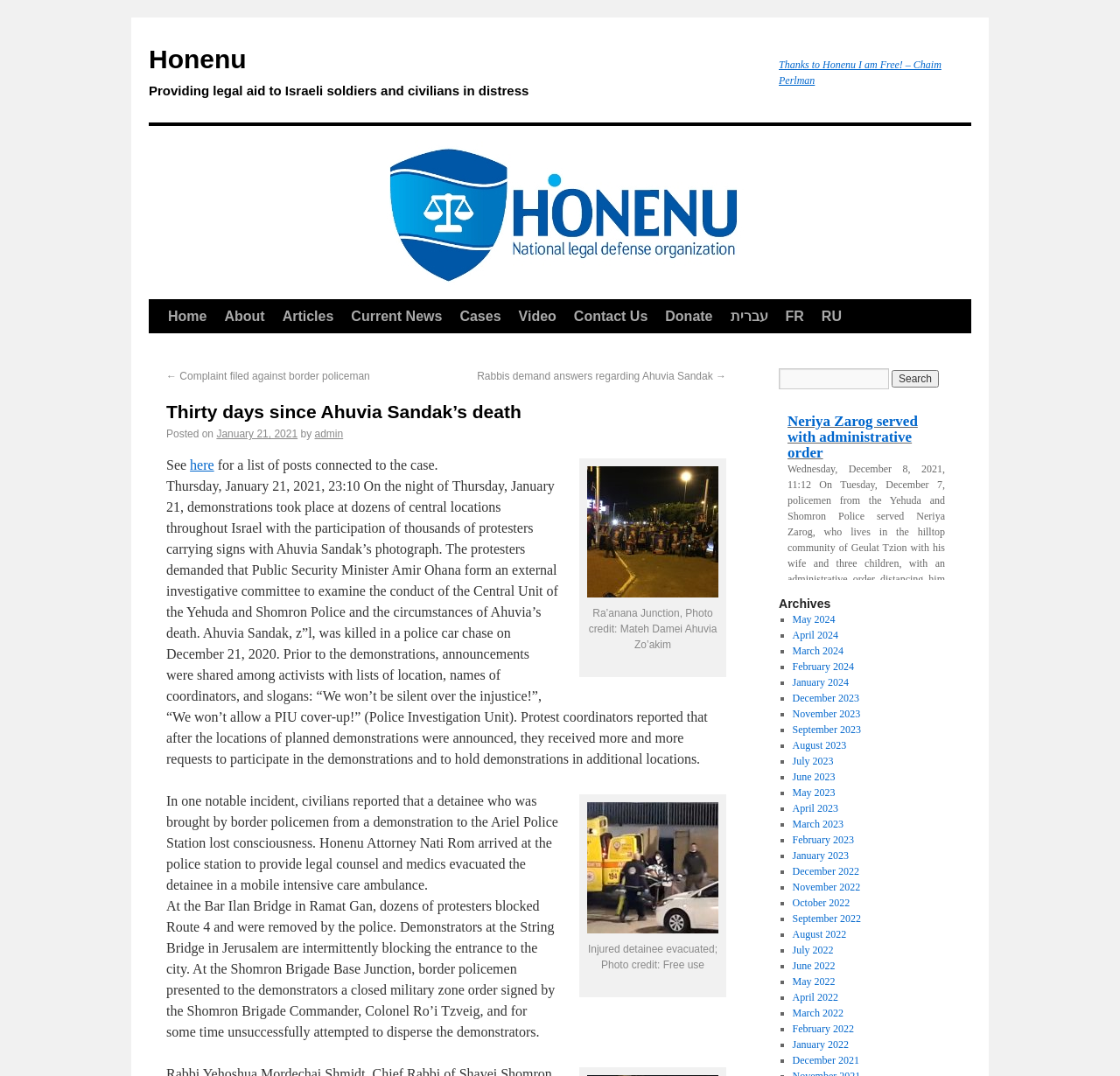Pinpoint the bounding box coordinates of the area that must be clicked to complete this instruction: "Click the 'Home' link".

[0.142, 0.279, 0.193, 0.31]